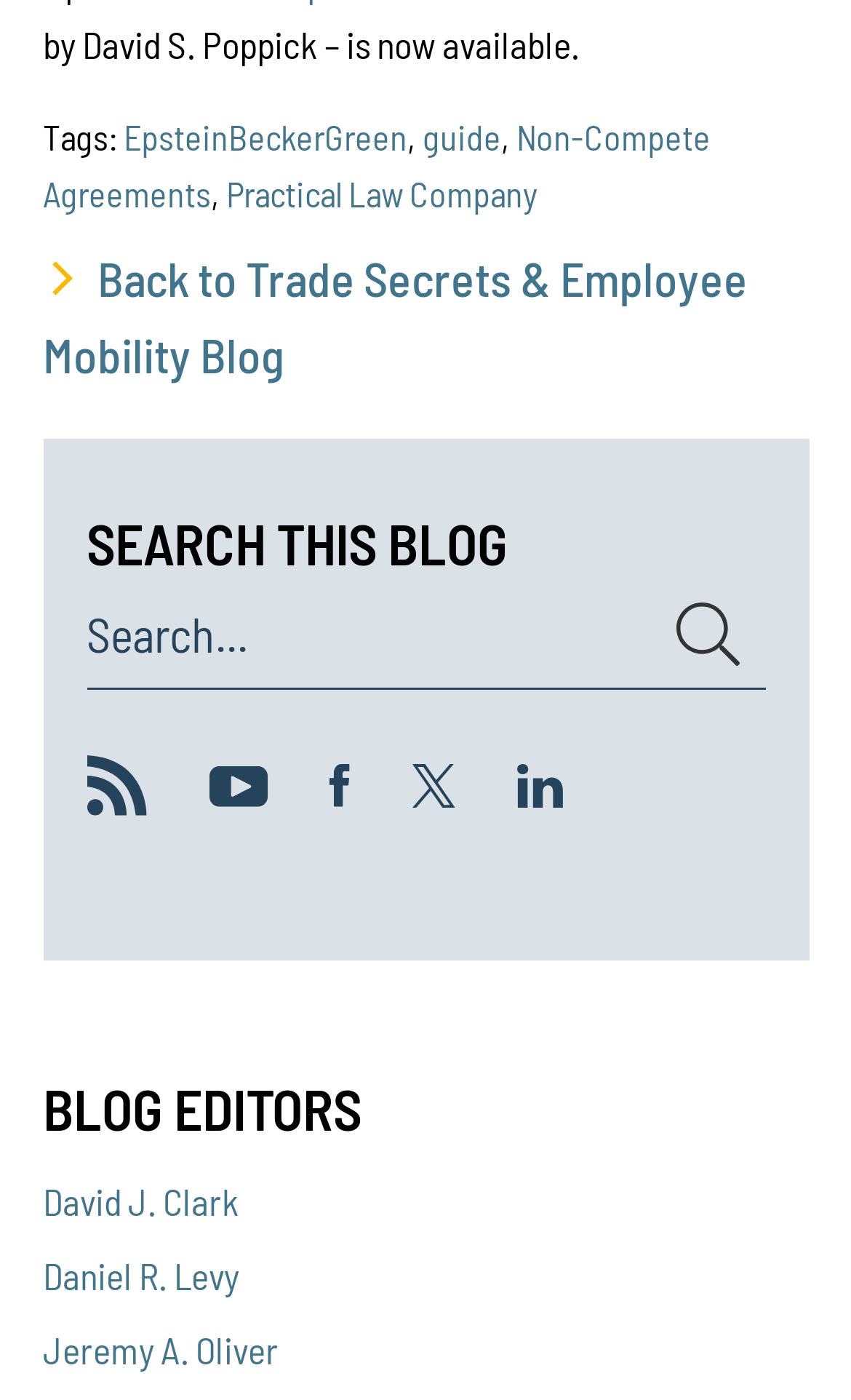Locate the bounding box of the UI element described in the following text: "Twitter".

[0.483, 0.551, 0.535, 0.582]